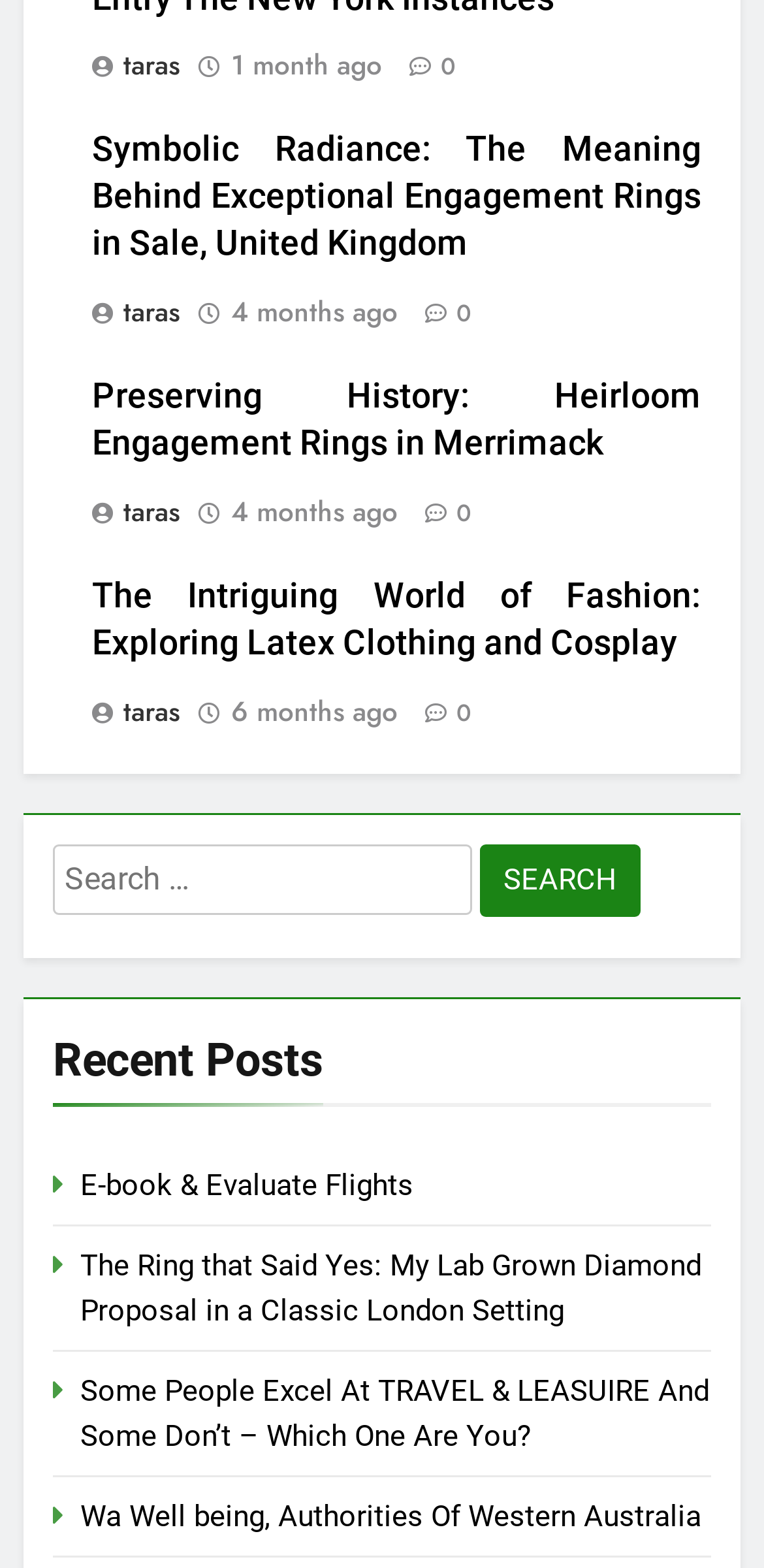Identify the bounding box coordinates of the element that should be clicked to fulfill this task: "Click on the Search button". The coordinates should be provided as four float numbers between 0 and 1, i.e., [left, top, right, bottom].

[0.628, 0.538, 0.838, 0.585]